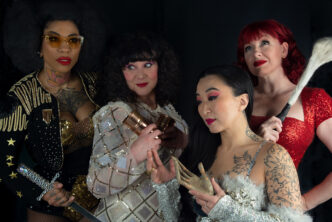What is the tone of the backdrop in the image?
Relying on the image, give a concise answer in one word or a brief phrase.

Dark